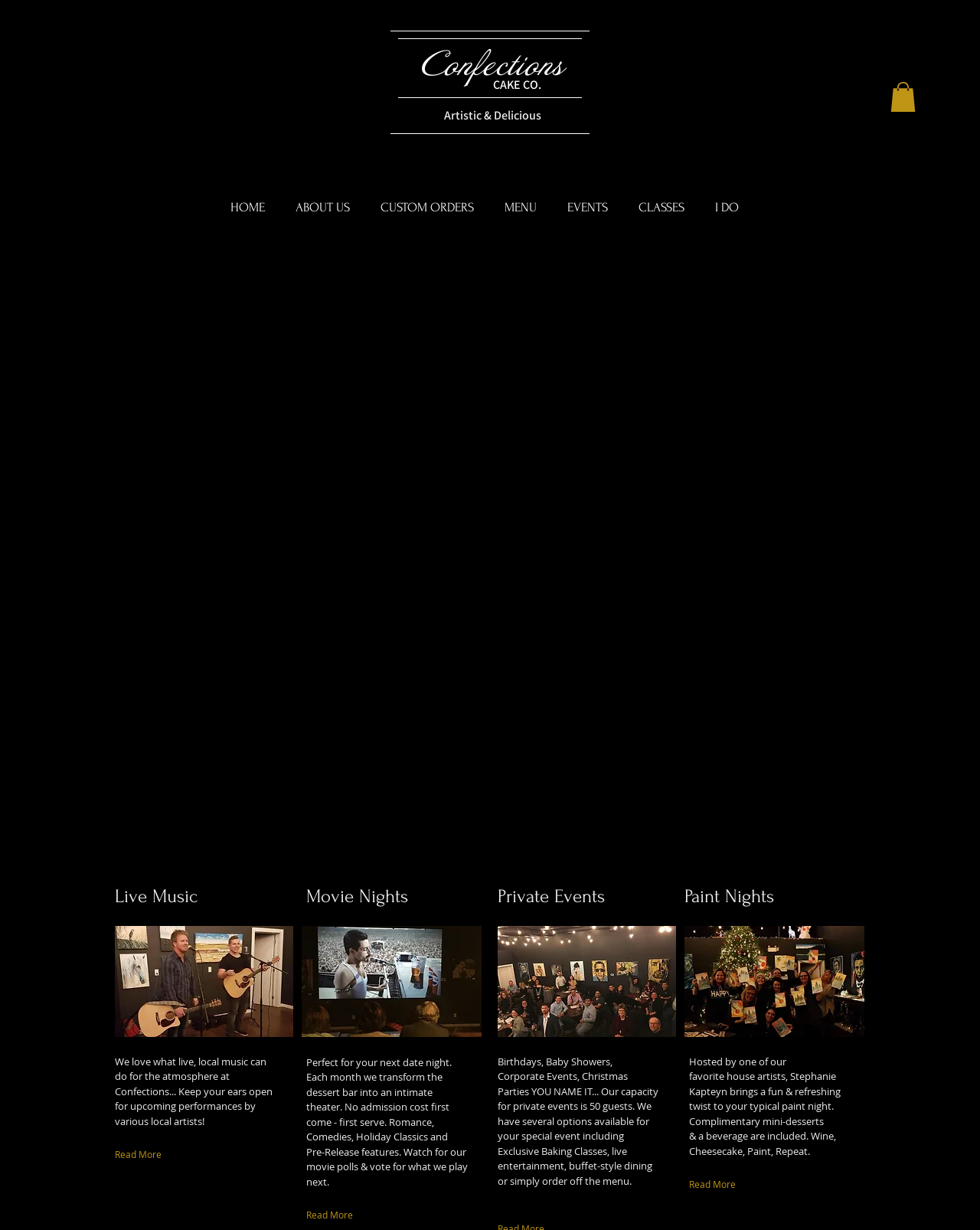Articulate a complete and detailed caption of the webpage elements.

The webpage is about Confections Cake Co, a cozy little dessert bar in the Perron District of St. Albert. At the top, there is a heading with the company name, "Confections Cake Co", and a tagline "Artistic & Delicious". Below the heading, there is a navigation menu with links to different sections of the website, including "HOME", "ABOUT US", "CUSTOM ORDERS", "MENU", "EVENTS", "CLASSES", and "I DO".

On the left side of the page, there are four sections with headings "Live Music", "Movie Nights", "Private Events", and "Paint Nights". Each section has an image, a brief description, and a "Read More" link. The descriptions provide information about the events and activities offered by Confections Cake Co, such as live music performances, movie nights, private events, and paint nights.

The "Live Music" section has an image and a description about the atmosphere created by live, local music at Confections Cake Co. The "Movie Nights" section has an image and a description about the intimate theater experience offered by the dessert bar, with no admission cost and a variety of movie genres. The "Private Events" section has an image and a description about the options available for private events, including exclusive baking classes, live entertainment, and buffet-style dining. The "Paint Nights" section has an image and a description about the fun and refreshing twist on typical paint nights, with complimentary mini-desserts and a beverage.

At the top right corner of the page, there is a button with an image, but no text. Overall, the webpage has a clean and organized layout, with clear headings and concise text, and provides information about the services and events offered by Confections Cake Co.